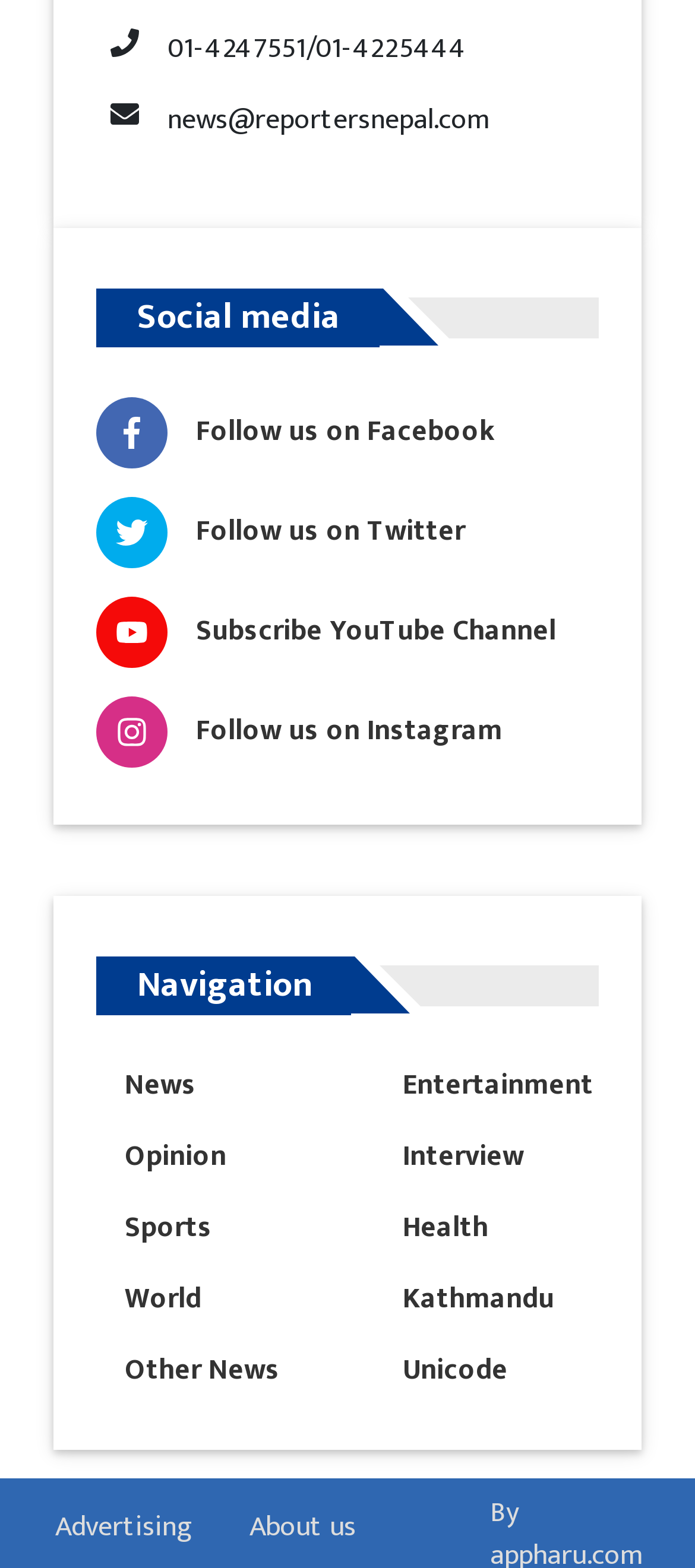Locate the bounding box coordinates of the element you need to click to accomplish the task described by this instruction: "Subscribe YouTube Channel".

[0.138, 0.372, 0.862, 0.435]